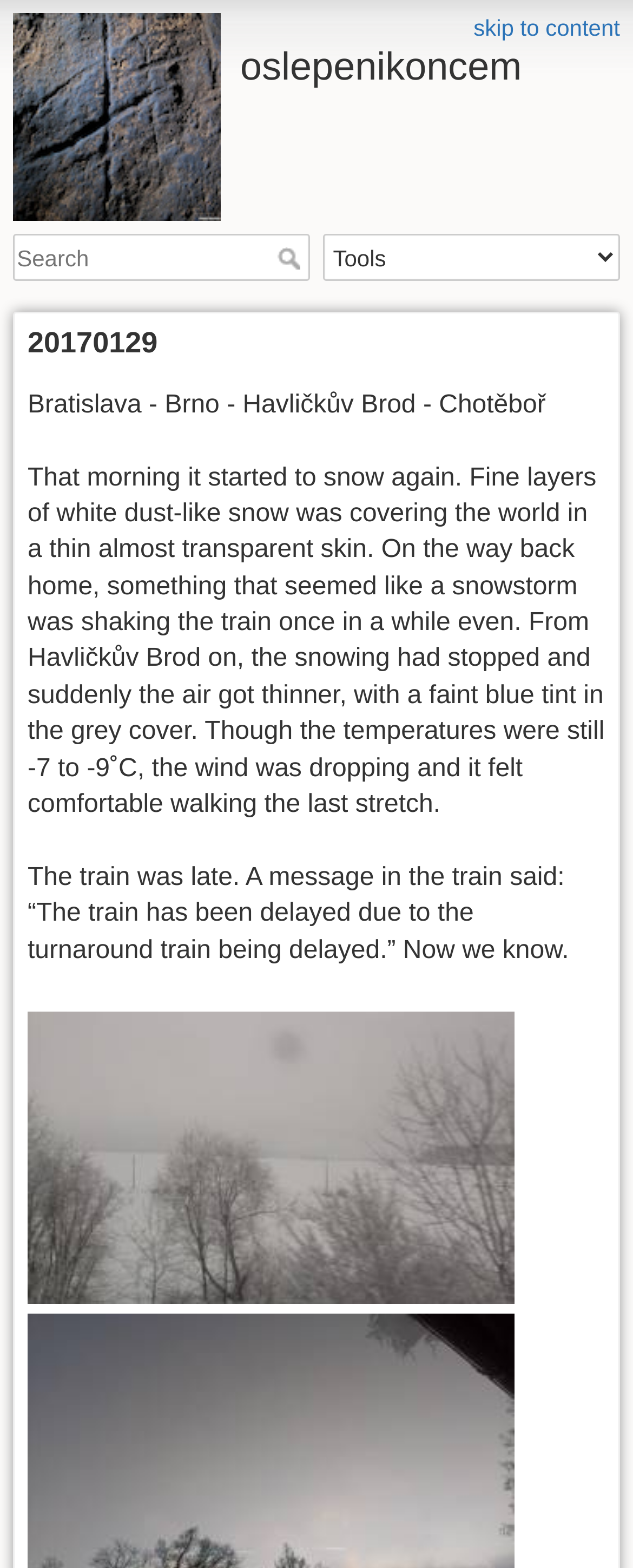Convey a detailed summary of the webpage, mentioning all key elements.

The webpage appears to be a personal blog or journal entry, with a focus on a specific date, January 29, 2017. At the top of the page, there is a link to "skip to content" and a heading with the title "oslepenikoncem". Below the title, there is a search bar with a textbox and a "Search" button.

To the right of the search bar, there is a combobox labeled "Tools" with a dropdown menu. Below the search bar, there is a heading with the date "20170129" and a series of paragraphs describing a personal experience. The text describes a snowy day, a train ride, and the delay of the train.

The paragraphs are accompanied by two images, one below the other, which appear to be photographs taken on the same day. The images are linked to larger versions, labeled "20170129-1505.jpg" and "20170129-1630.jpg". The overall layout of the page is simple, with a focus on the text and images describing the personal experience.